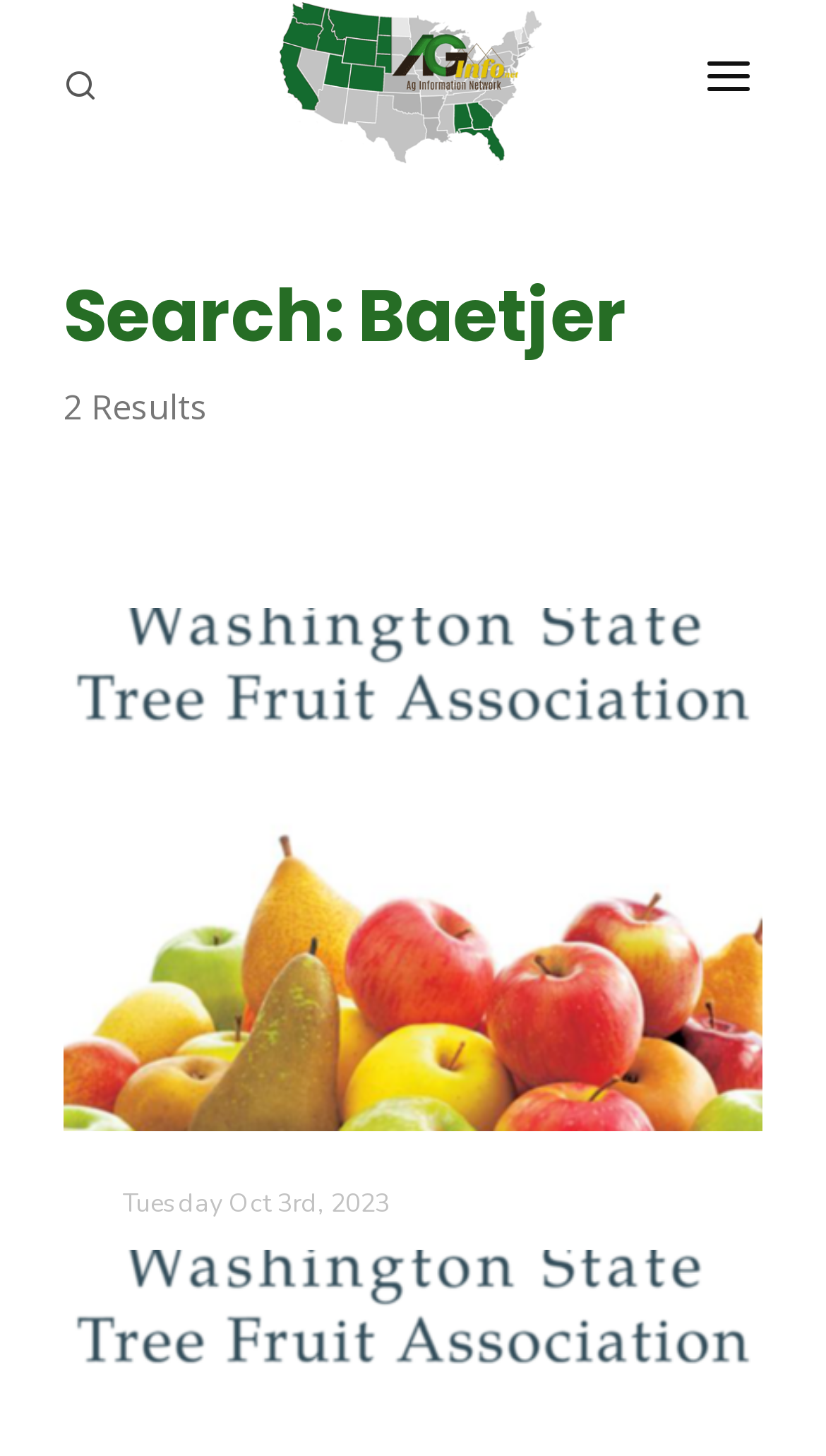Please reply to the following question using a single word or phrase: 
What is the name of the logo on the top left?

AGInfo Logo